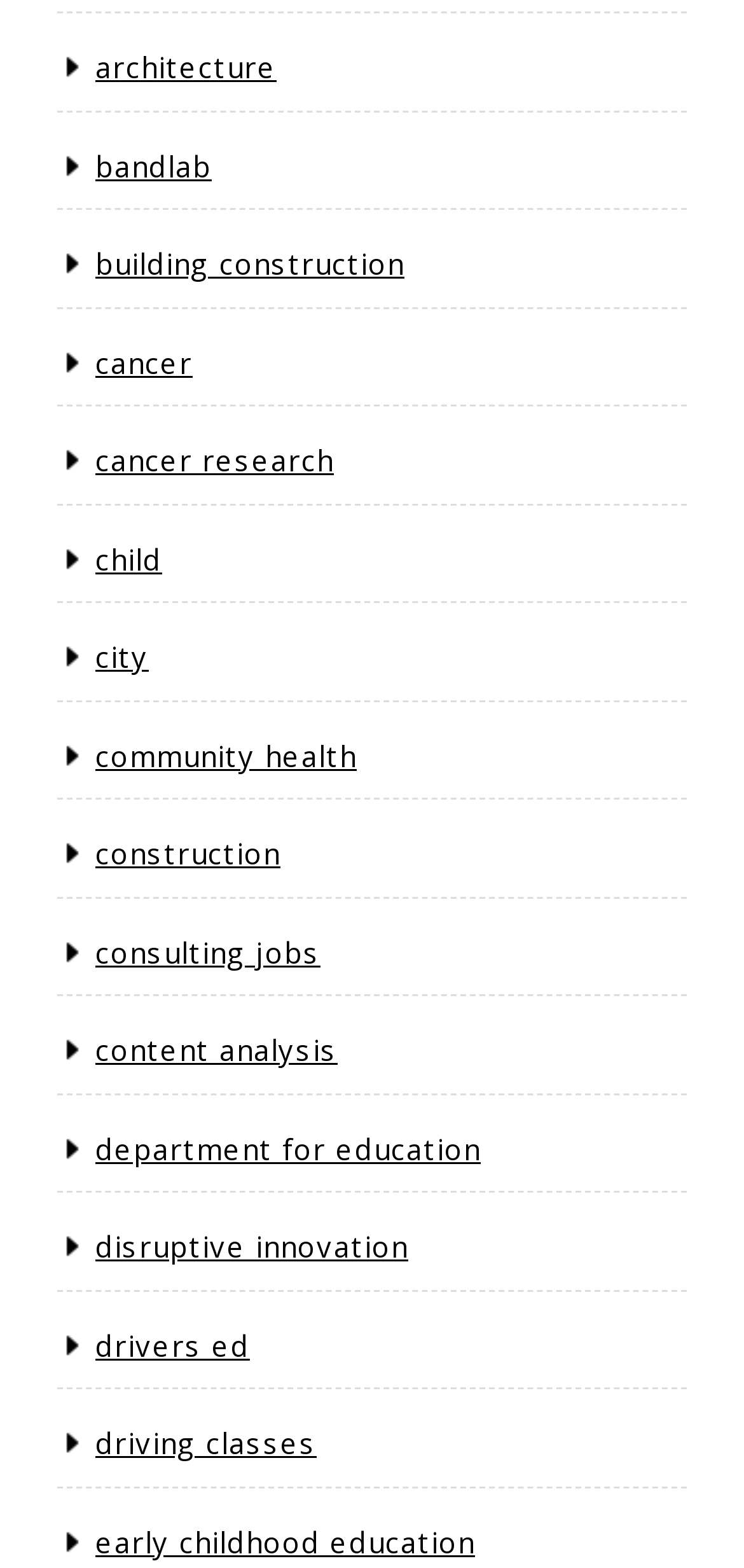Please identify the bounding box coordinates of the element's region that I should click in order to complete the following instruction: "learn about cancer research". The bounding box coordinates consist of four float numbers between 0 and 1, i.e., [left, top, right, bottom].

[0.128, 0.281, 0.449, 0.306]